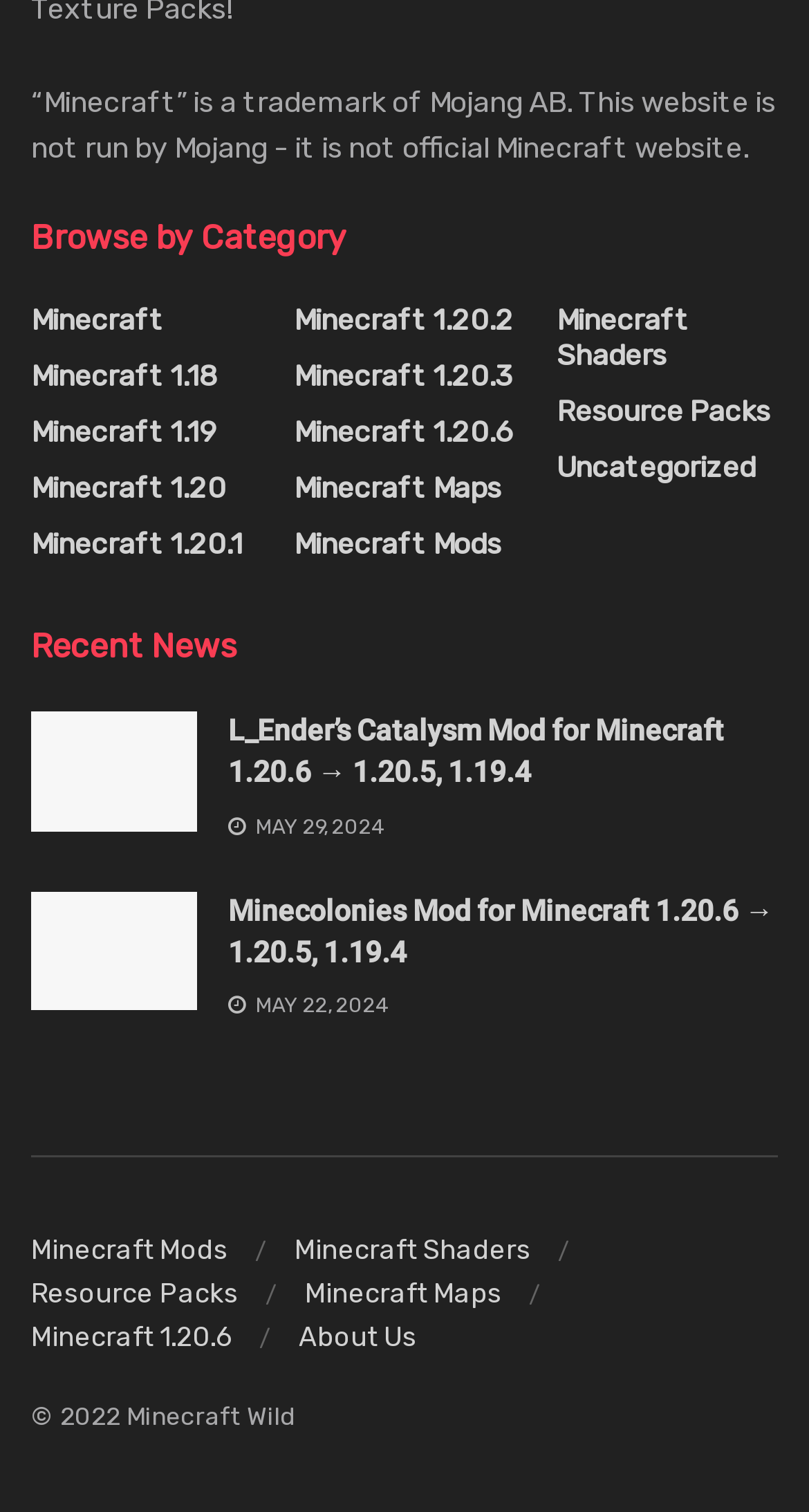Please locate the bounding box coordinates of the element that should be clicked to complete the given instruction: "View Minecolonies Mod".

[0.282, 0.59, 0.962, 0.644]